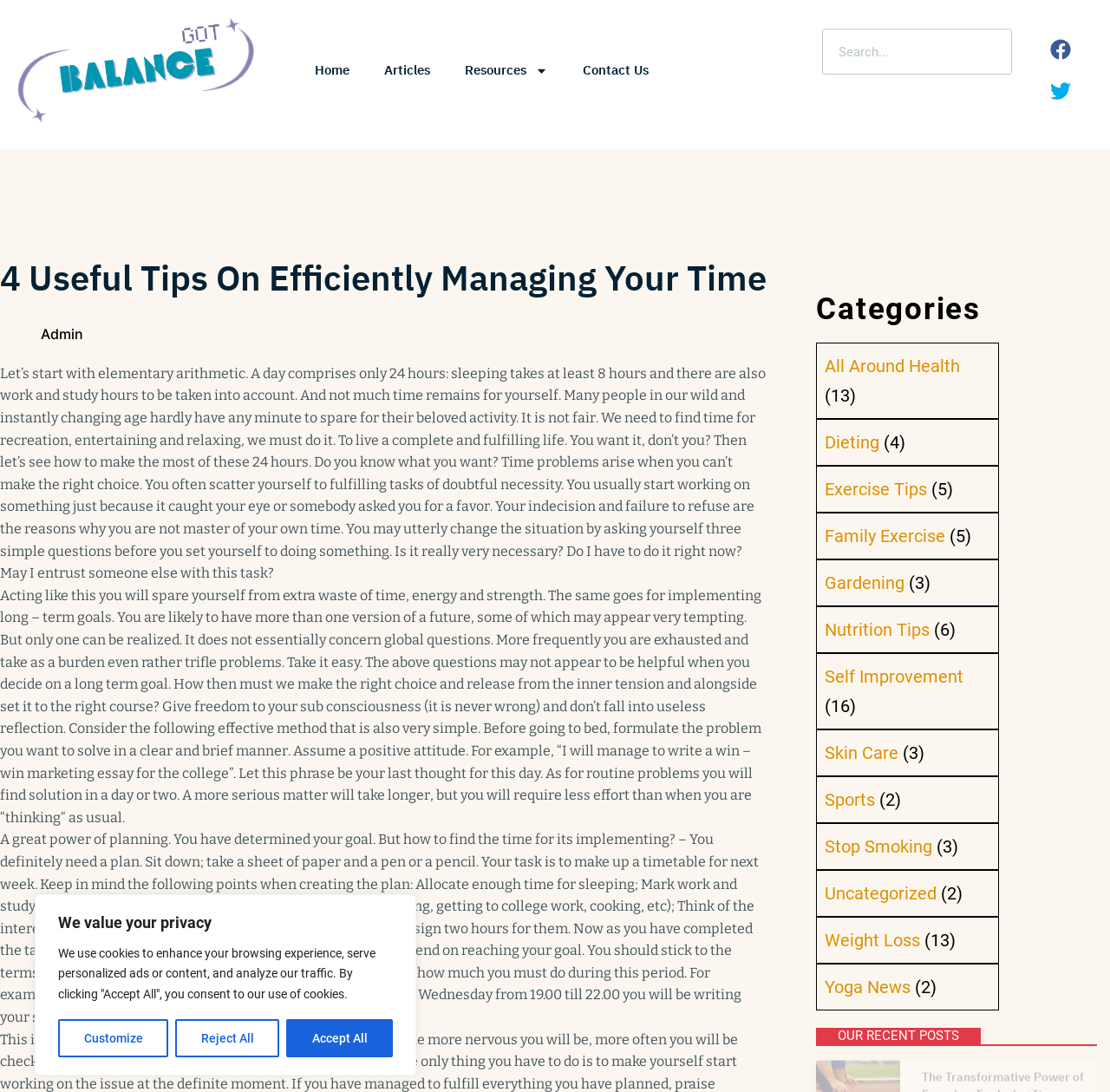How many social media links are provided?
Utilize the information in the image to give a detailed answer to the question.

The webpage provides links to two social media platforms, Facebook and Twitter, which are located at the top right corner of the webpage.